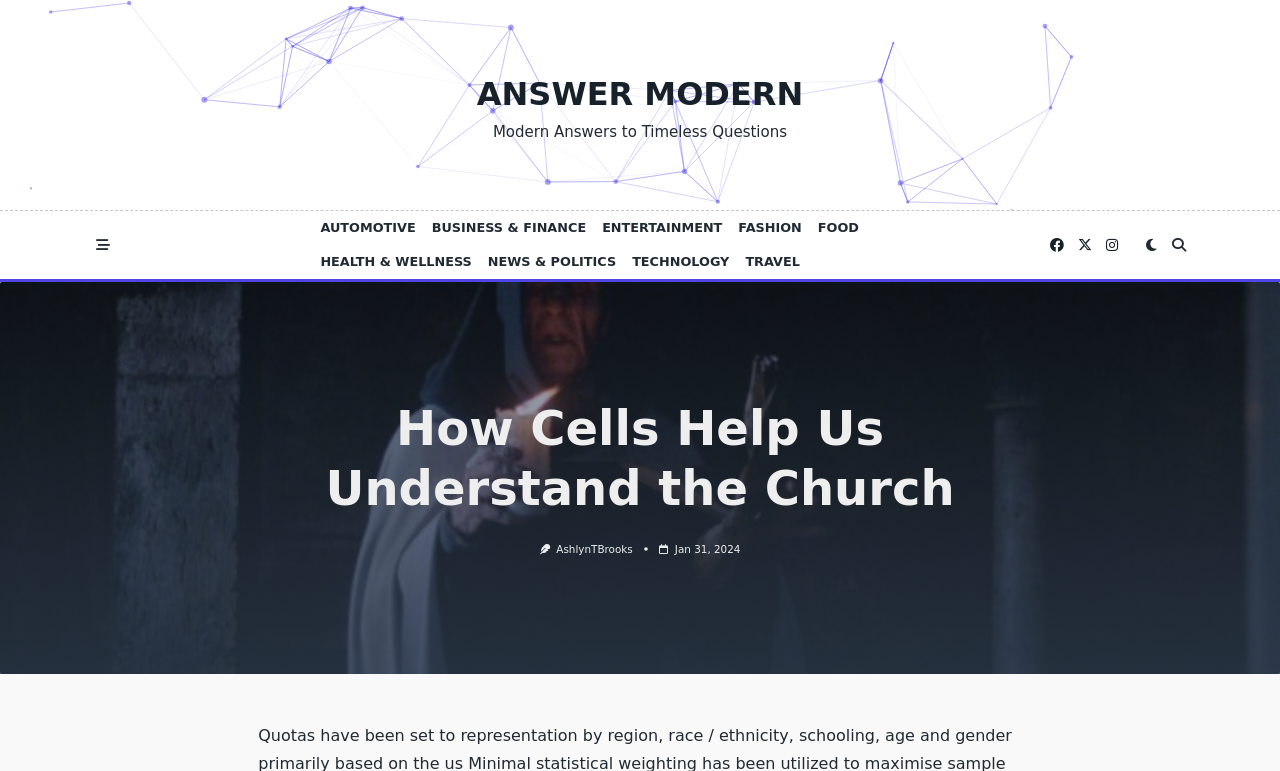Identify the bounding box coordinates of the area you need to click to perform the following instruction: "Click on the ANSWER MODERN link".

[0.372, 0.097, 0.628, 0.146]